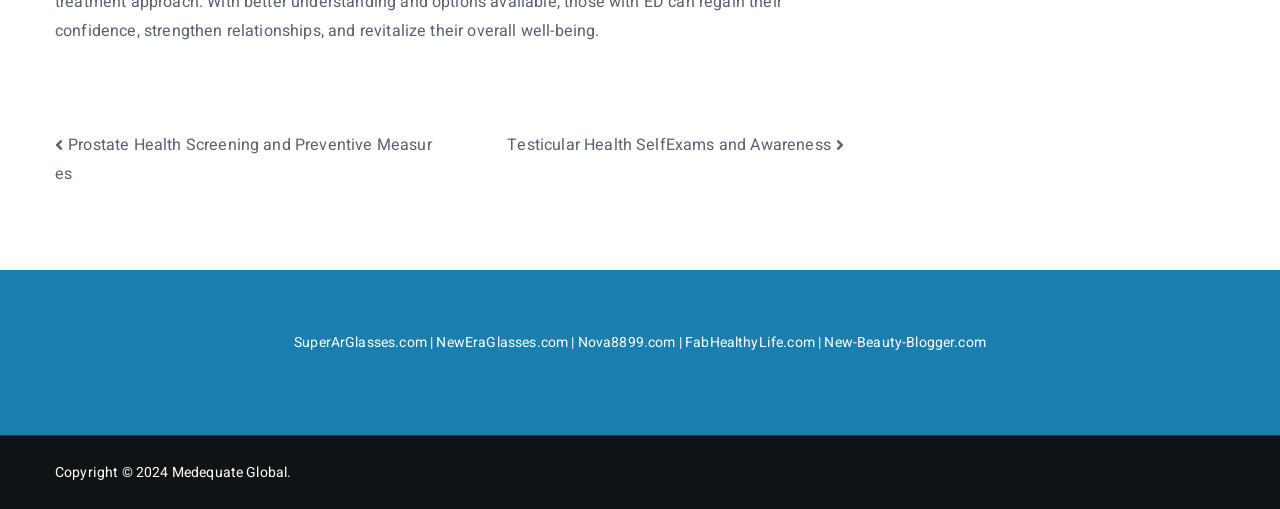Could you highlight the region that needs to be clicked to execute the instruction: "Explore Medequate Global"?

[0.134, 0.908, 0.224, 0.949]